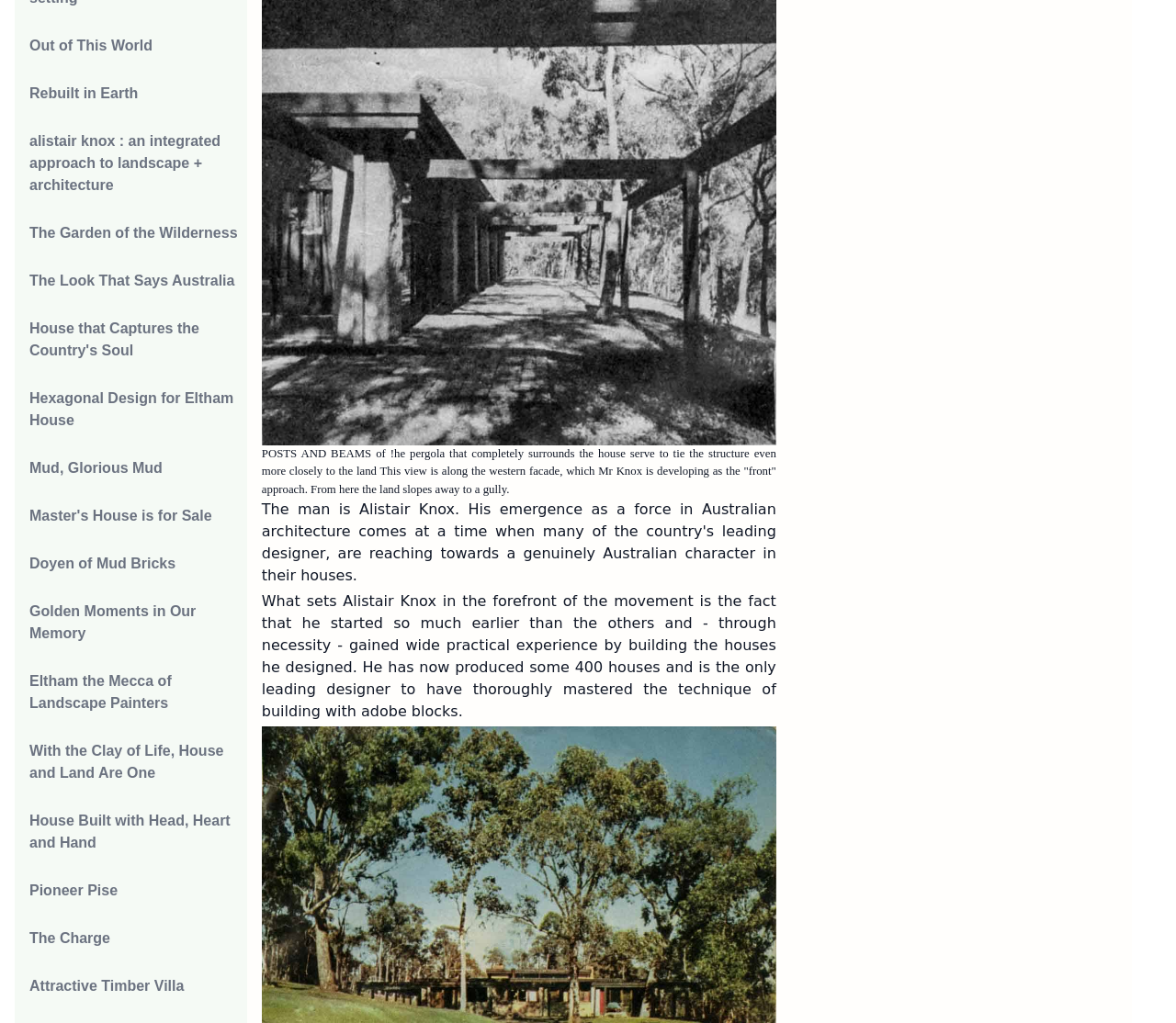Pinpoint the bounding box coordinates of the clickable element needed to complete the instruction: "click on 'Out of This World' link". The coordinates should be provided as four float numbers between 0 and 1: [left, top, right, bottom].

[0.025, 0.037, 0.13, 0.052]